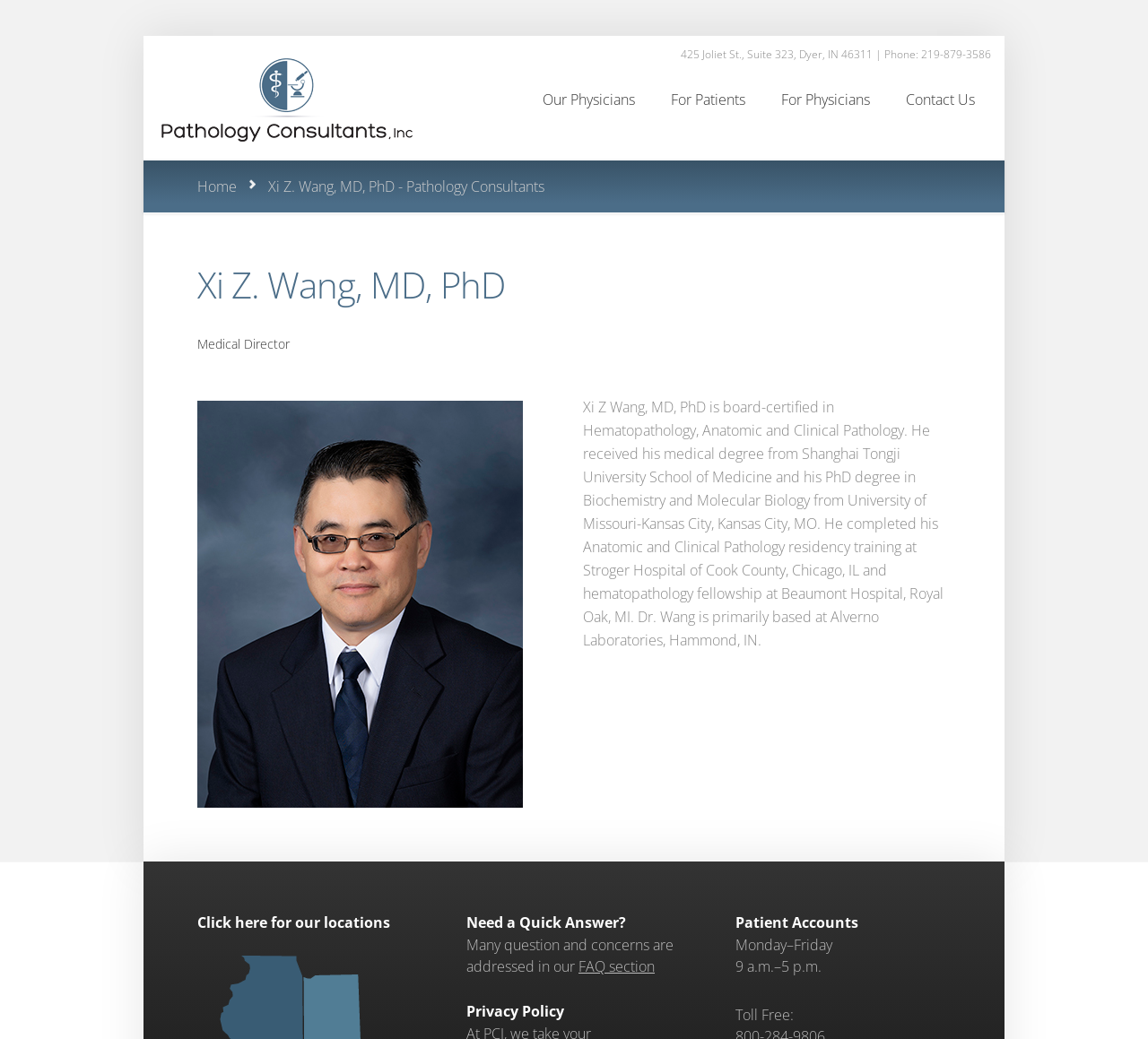Provide a short answer using a single word or phrase for the following question: 
What is the name of the hospital where Xi Z. Wang completed his residency training?

Stroger Hospital of Cook County